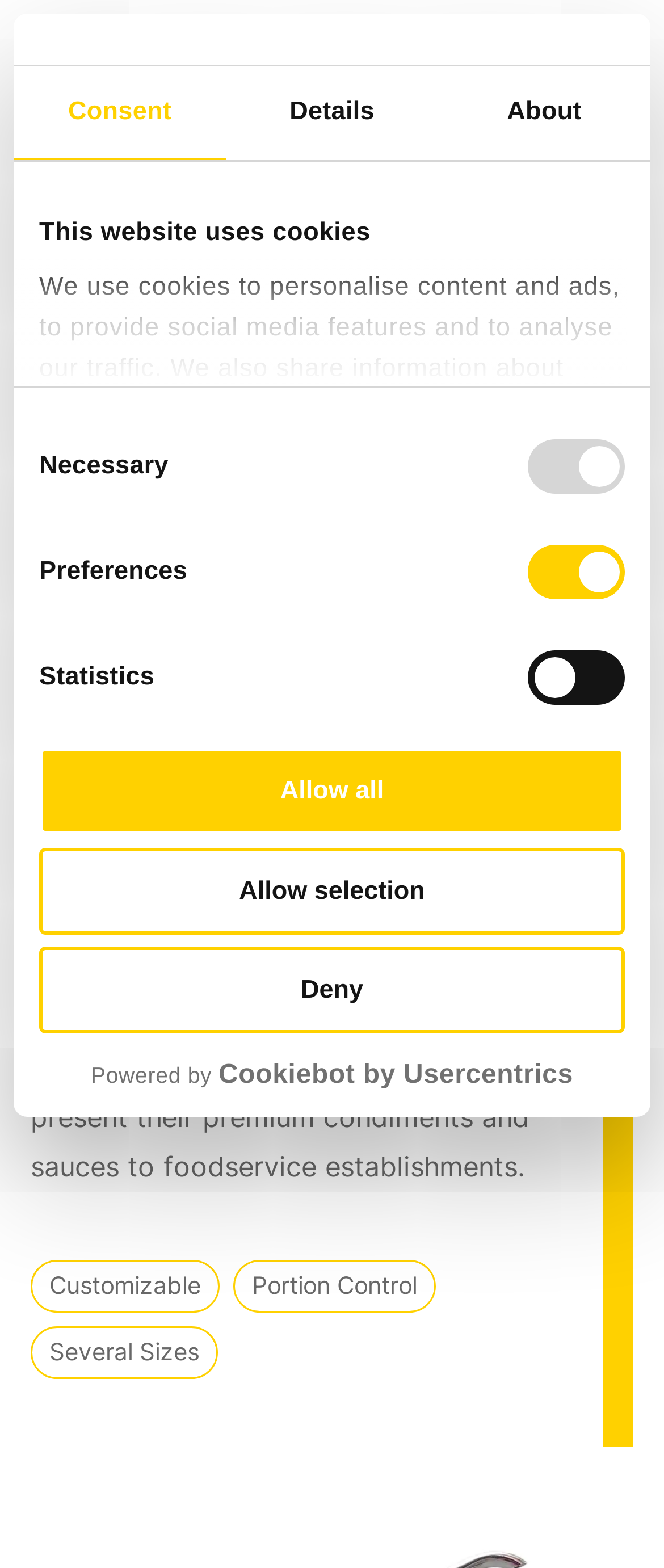For the element described, predict the bounding box coordinates as (top-left x, top-left y, bottom-right x, bottom-right y). All values should be between 0 and 1. Element description: Powered by Cookiebot by Usercentrics

[0.059, 0.675, 0.941, 0.696]